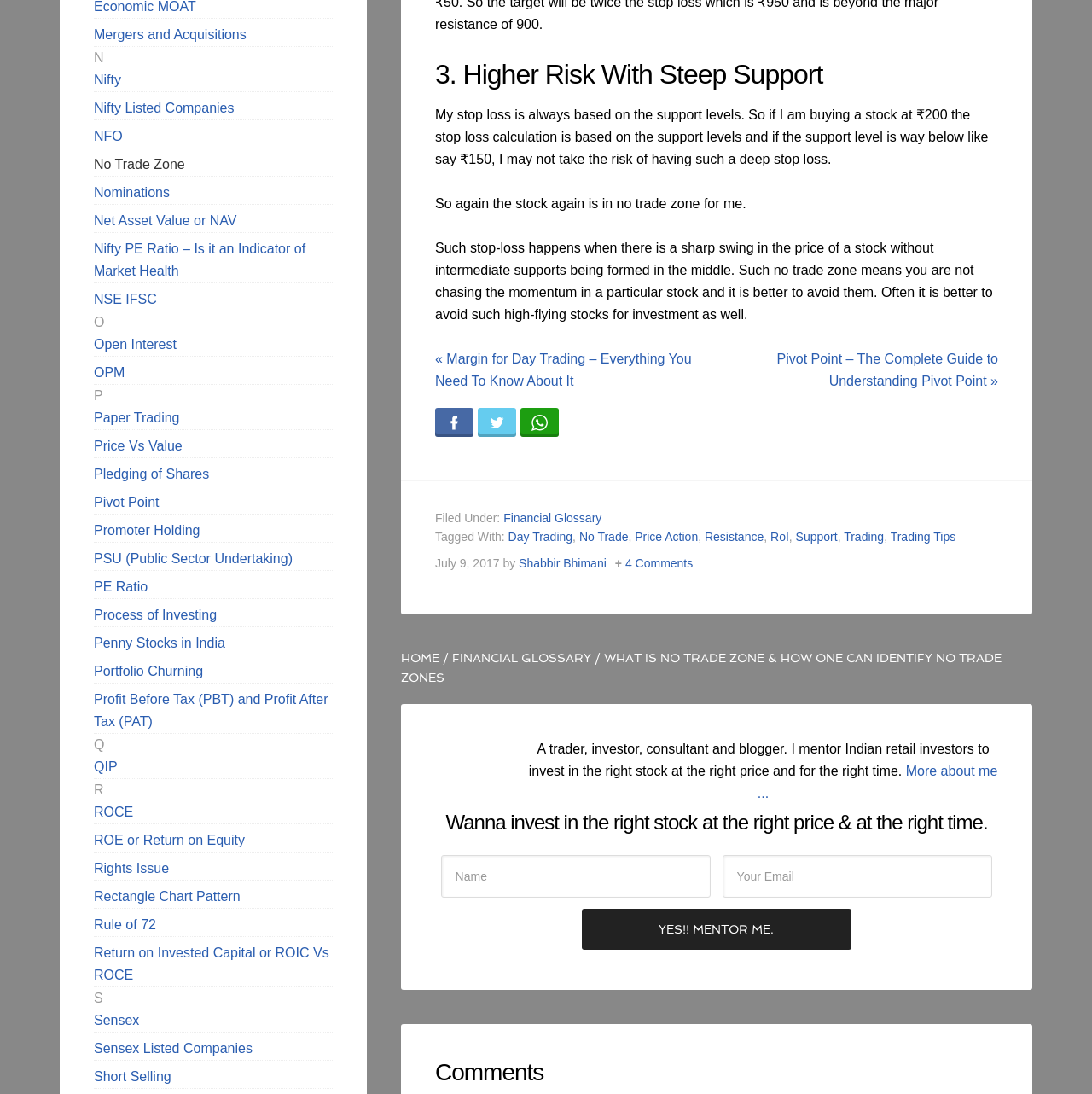What is the purpose of the 'Mentor Me' button?
Relying on the image, give a concise answer in one word or a brief phrase.

To get mentored